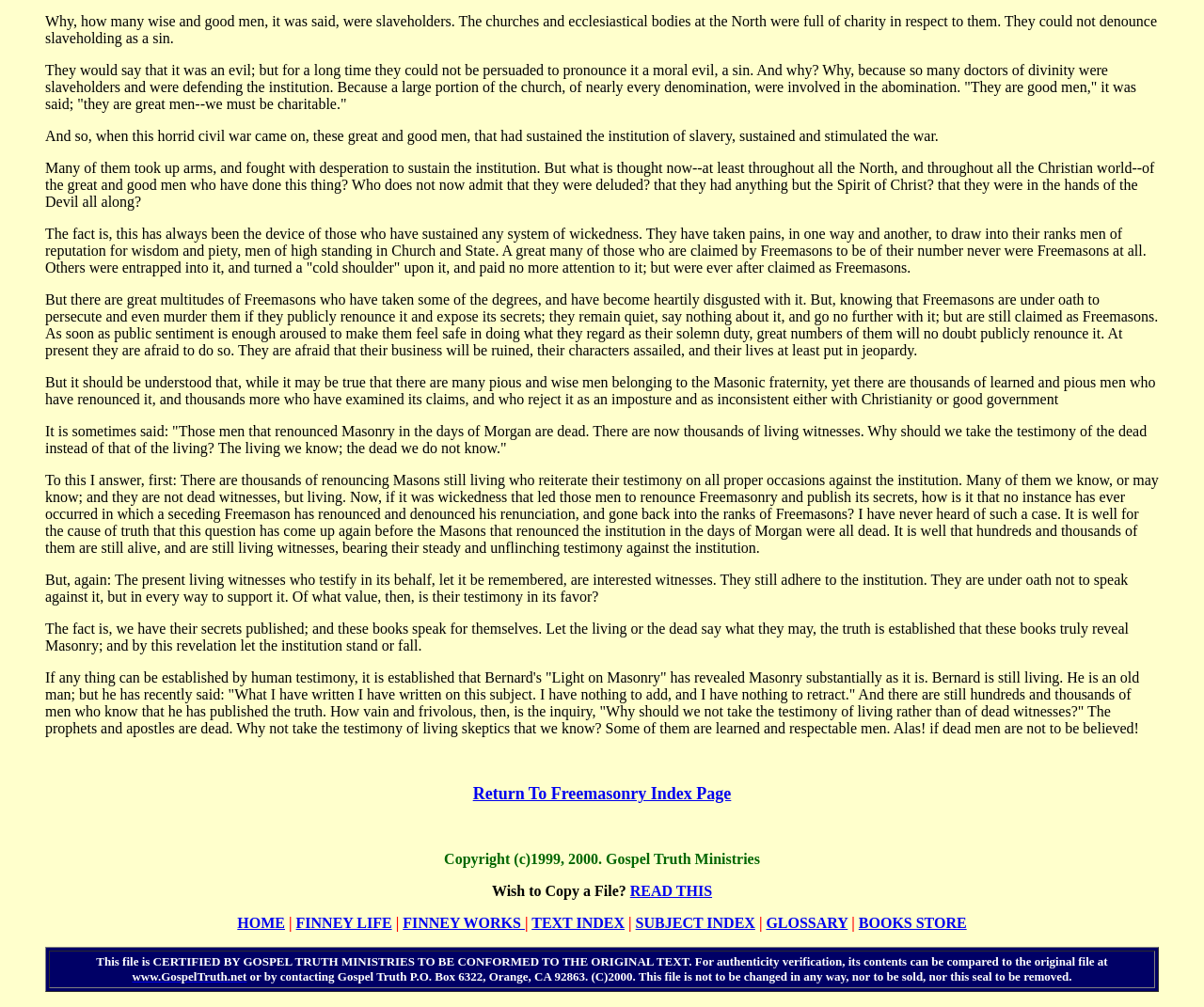Please identify the bounding box coordinates of the element on the webpage that should be clicked to follow this instruction: "Visit the HOME page". The bounding box coordinates should be given as four float numbers between 0 and 1, formatted as [left, top, right, bottom].

[0.197, 0.908, 0.237, 0.924]